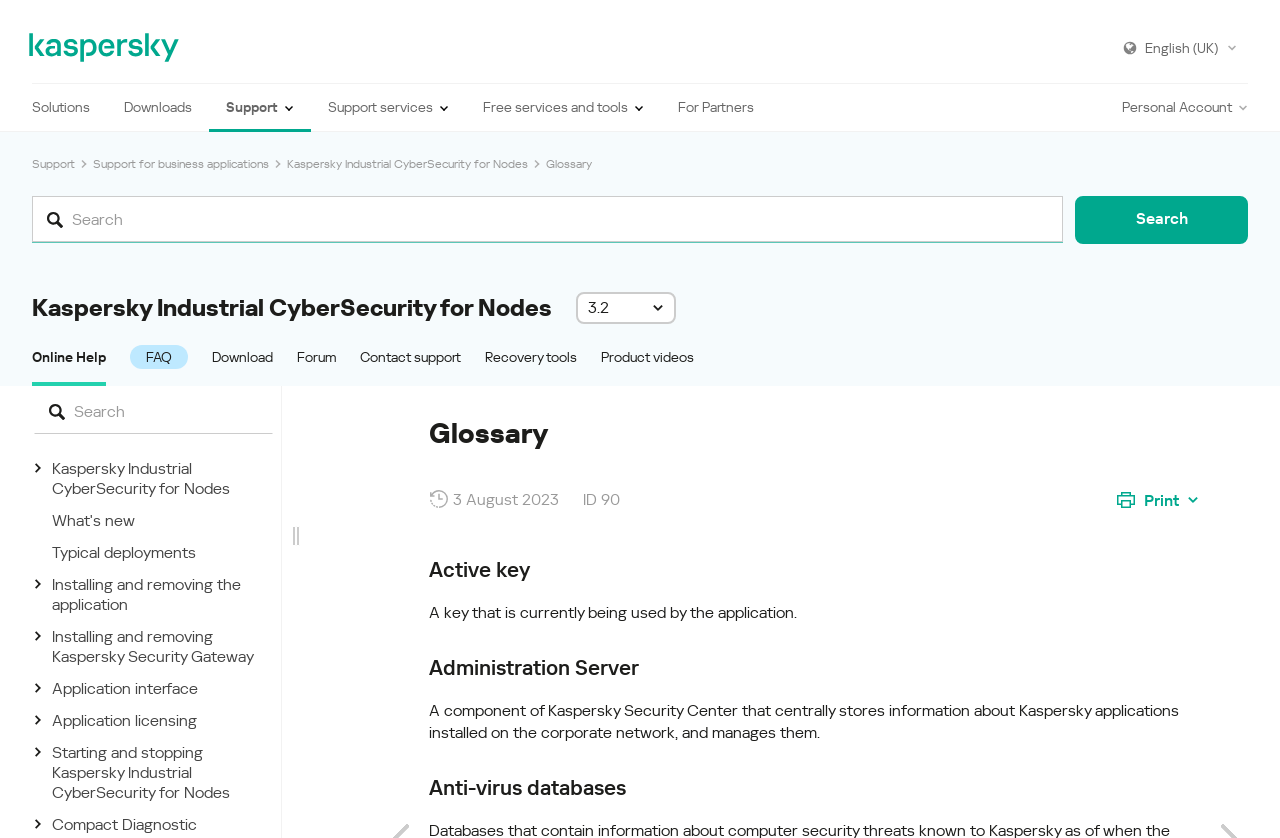Determine the bounding box coordinates of the region I should click to achieve the following instruction: "View MAD Companies". Ensure the bounding box coordinates are four float numbers between 0 and 1, i.e., [left, top, right, bottom].

None